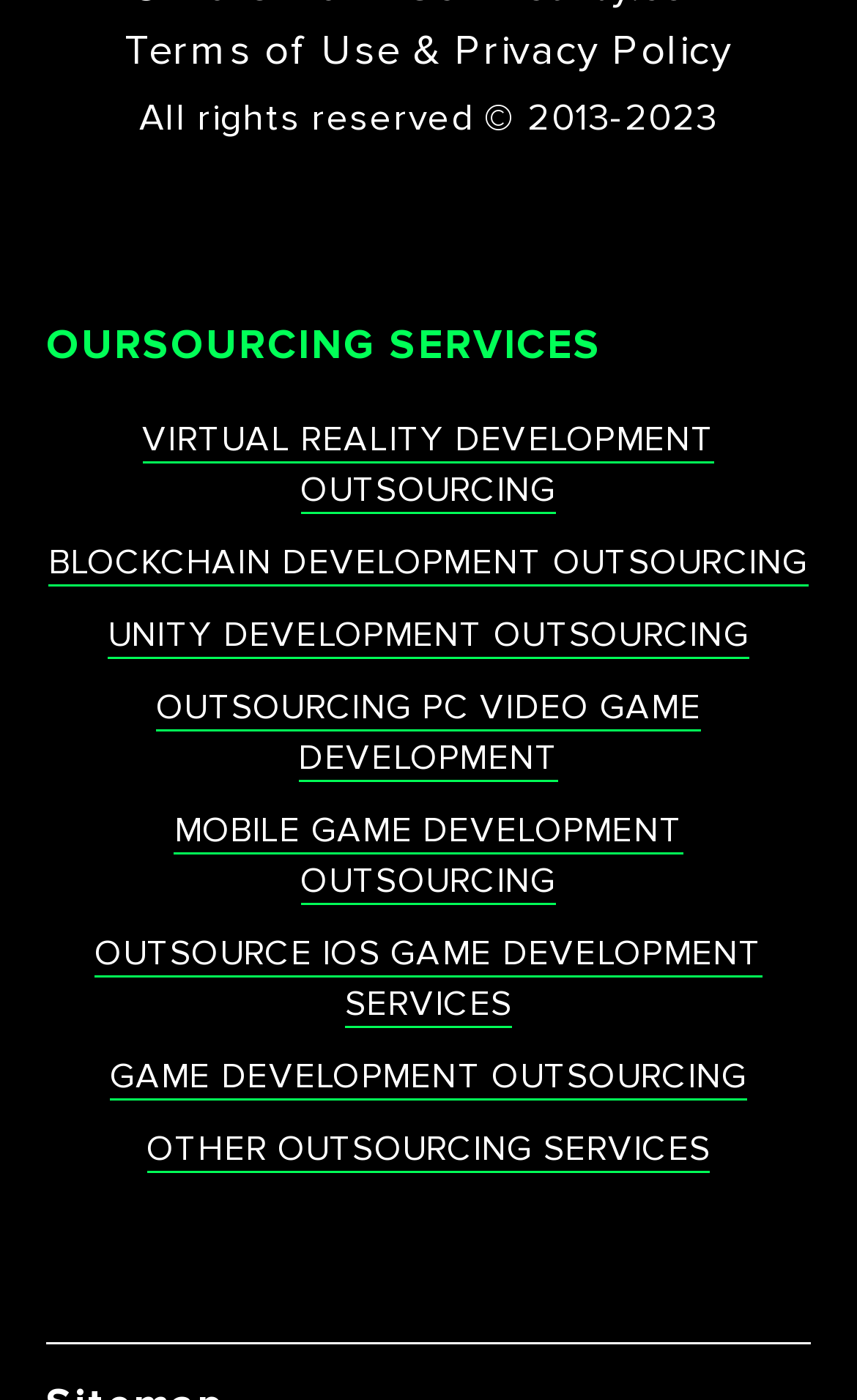Find the bounding box coordinates of the clickable region needed to perform the following instruction: "Explore BLOCKCHAIN DEVELOPMENT OUTSOURCING". The coordinates should be provided as four float numbers between 0 and 1, i.e., [left, top, right, bottom].

[0.057, 0.386, 0.943, 0.418]